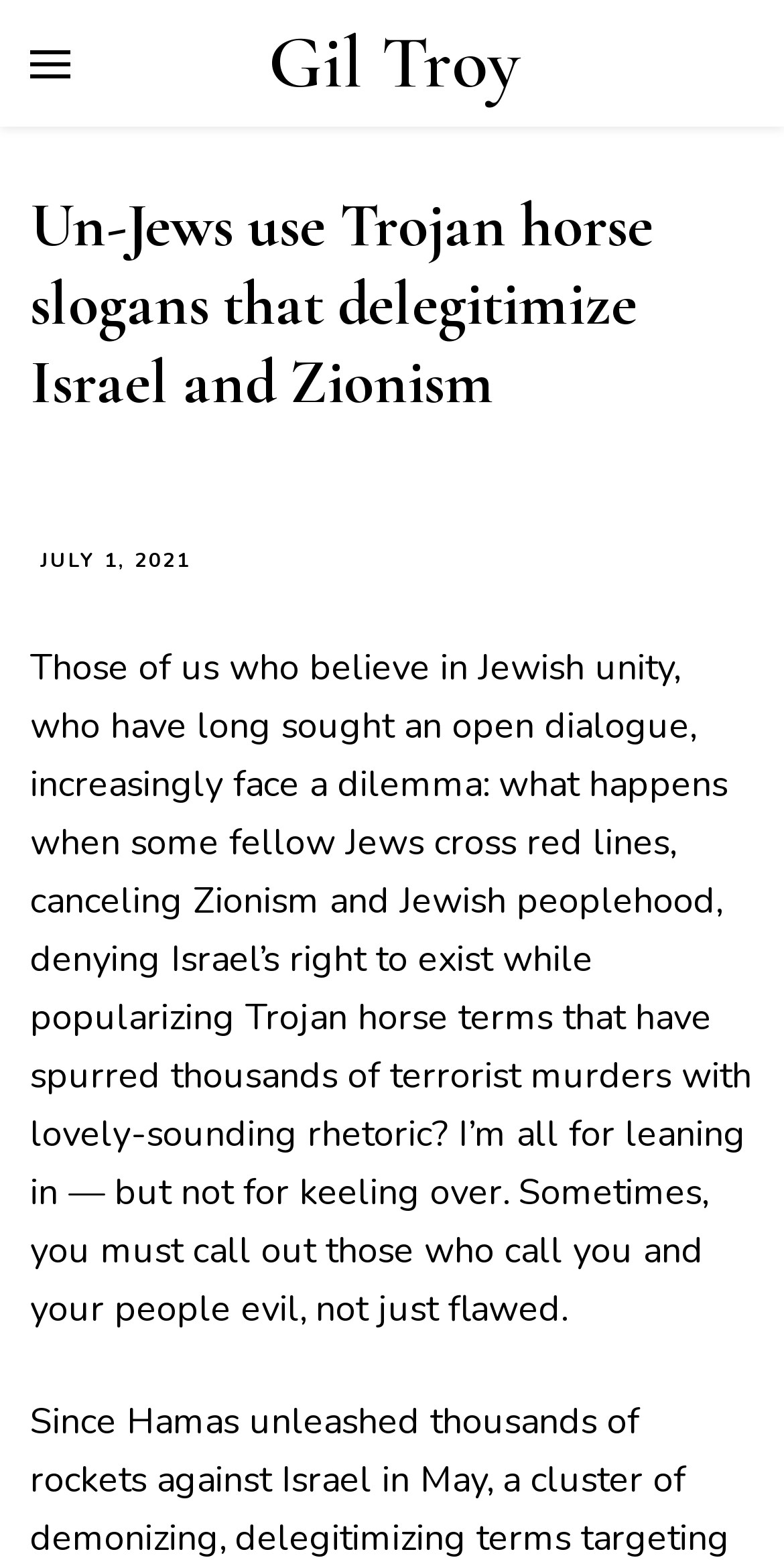Can you find the bounding box coordinates for the UI element given this description: "Gil Troy"? Provide the coordinates as four float numbers between 0 and 1: [left, top, right, bottom].

[0.342, 0.012, 0.663, 0.07]